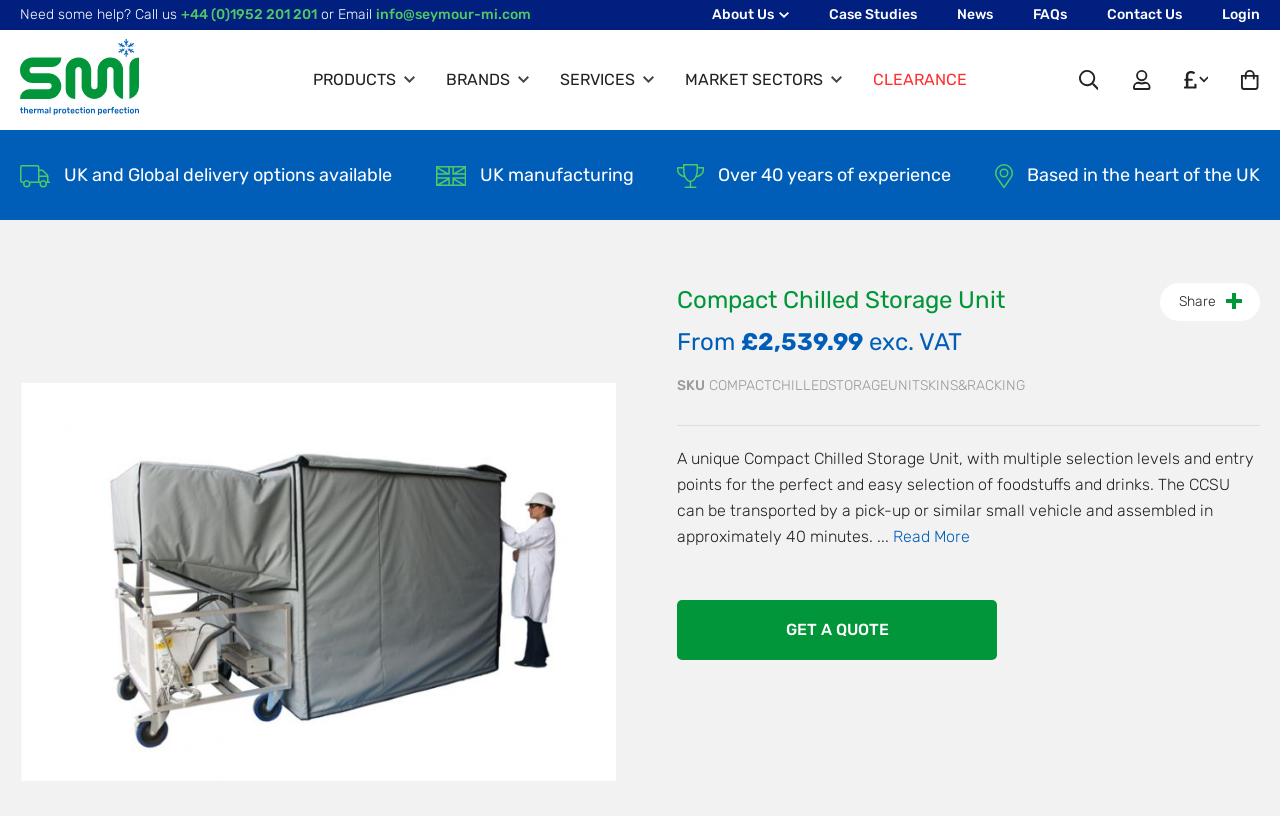How long does it take to assemble the Compact Chilled Storage Unit?
Answer the question with as much detail as you can, using the image as a reference.

According to the product description, the Compact Chilled Storage Unit can be assembled in approximately 40 minutes.